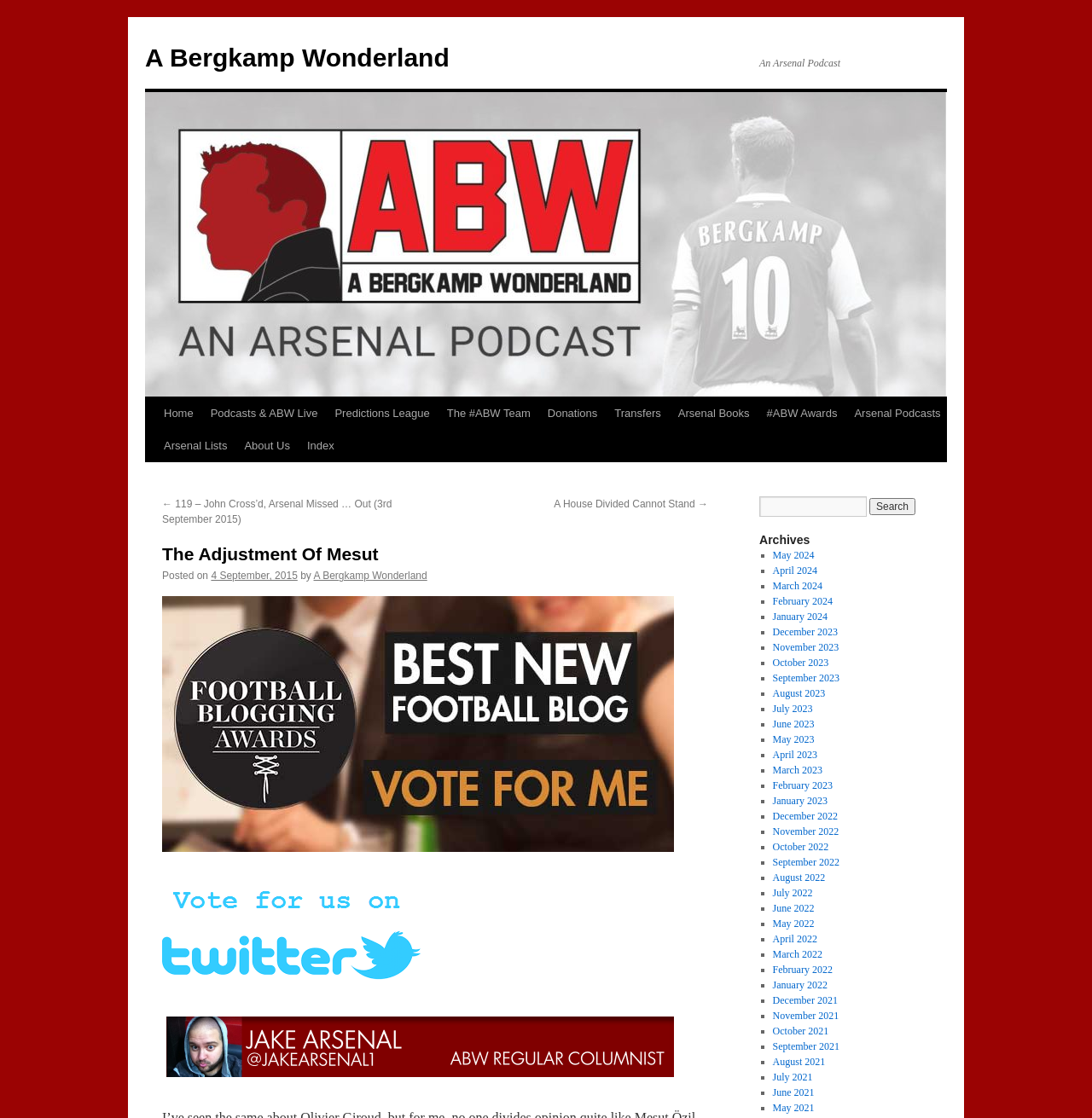Please identify the bounding box coordinates of the region to click in order to complete the given instruction: "View the 'Archives'". The coordinates should be four float numbers between 0 and 1, i.e., [left, top, right, bottom].

[0.695, 0.476, 0.852, 0.49]